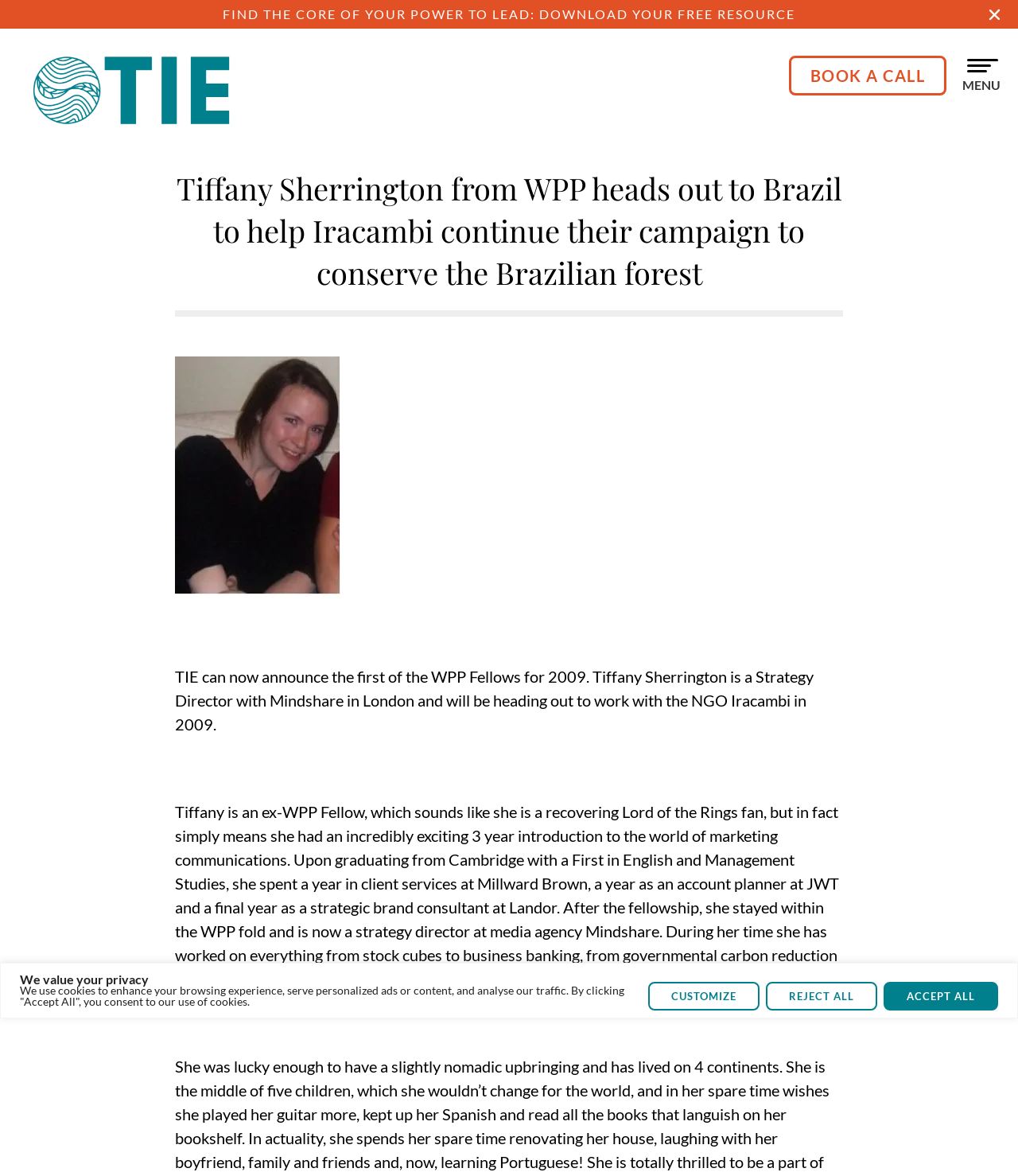Produce an elaborate caption capturing the essence of the webpage.

The webpage appears to be an article or blog post about Tiffany Sherrington, a Strategy Director with Mindshare in London, who is heading out to work with the NGO Iracambi in Brazil to conserve the Brazilian forest. 

At the top of the page, there is a cookie consent banner with three buttons: "Customize", "Reject All", and "Accept All". Below this banner, there are three links: an empty link, a "BOOK A CALL" link, and a checkbox with a "MENU" label next to it. 

The main content of the page starts with a heading that announces Tiffany Sherrington as the first WPP Fellow for 2009. Below this heading, there is an image, followed by a brief paragraph about Tiffany's background and her upcoming work with Iracambi. 

The next section is a longer paragraph that provides more details about Tiffany's career, including her education, work experience, and the types of projects she has worked on. 

At the bottom of the page, there is a "Close" button and a link to download a free resource titled "FIND THE CORE OF YOUR POWER TO LEAD".